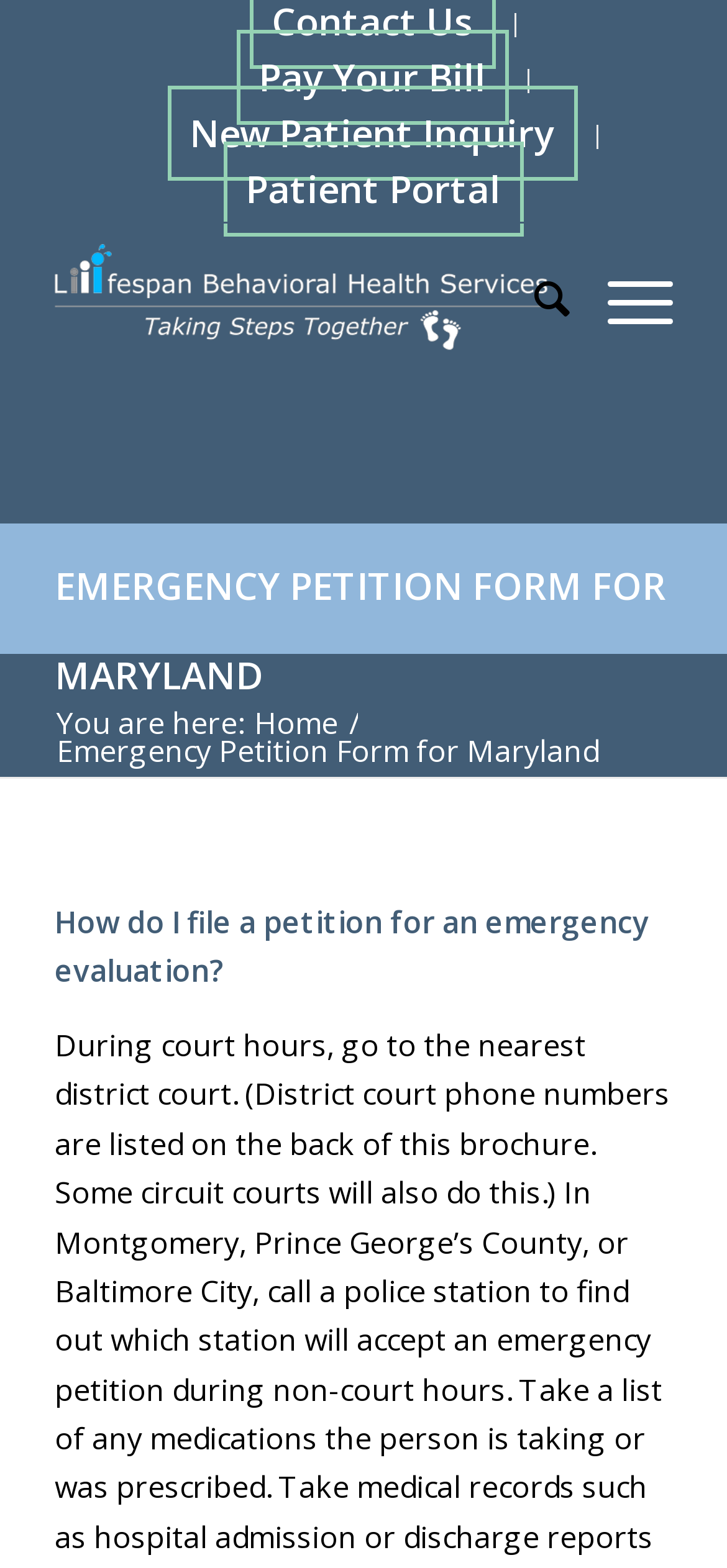Find the bounding box of the element with the following description: "Emergency Petition Form for Maryland". The coordinates must be four float numbers between 0 and 1, formatted as [left, top, right, bottom].

[0.075, 0.358, 0.916, 0.447]